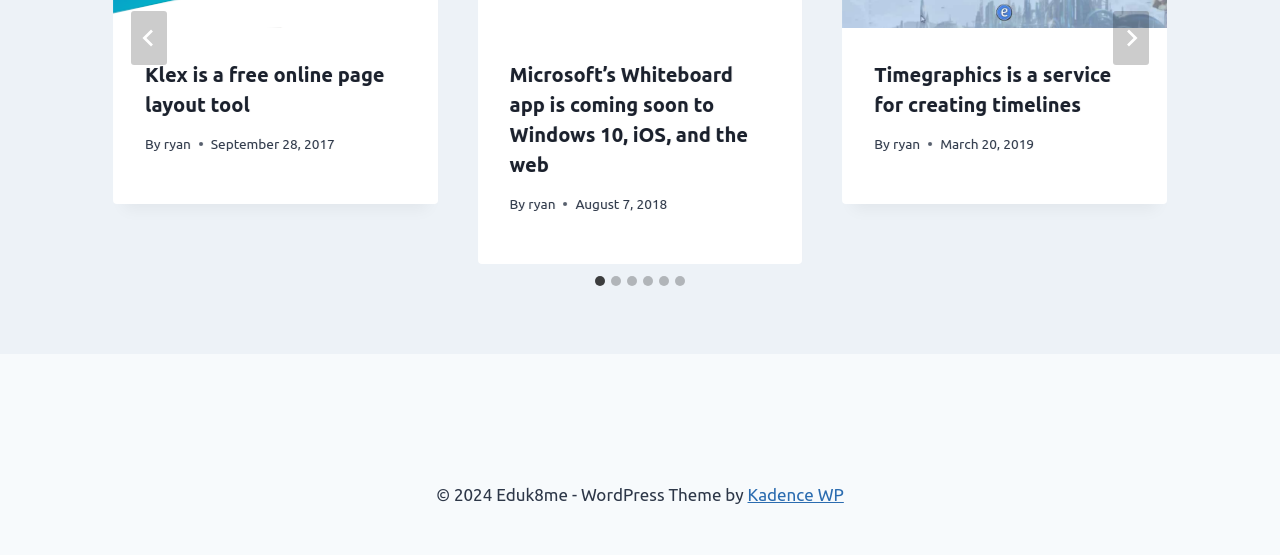Can you identify the bounding box coordinates of the clickable region needed to carry out this instruction: 'Click the 'Next' button'? The coordinates should be four float numbers within the range of 0 to 1, stated as [left, top, right, bottom].

[0.87, 0.495, 0.898, 0.593]